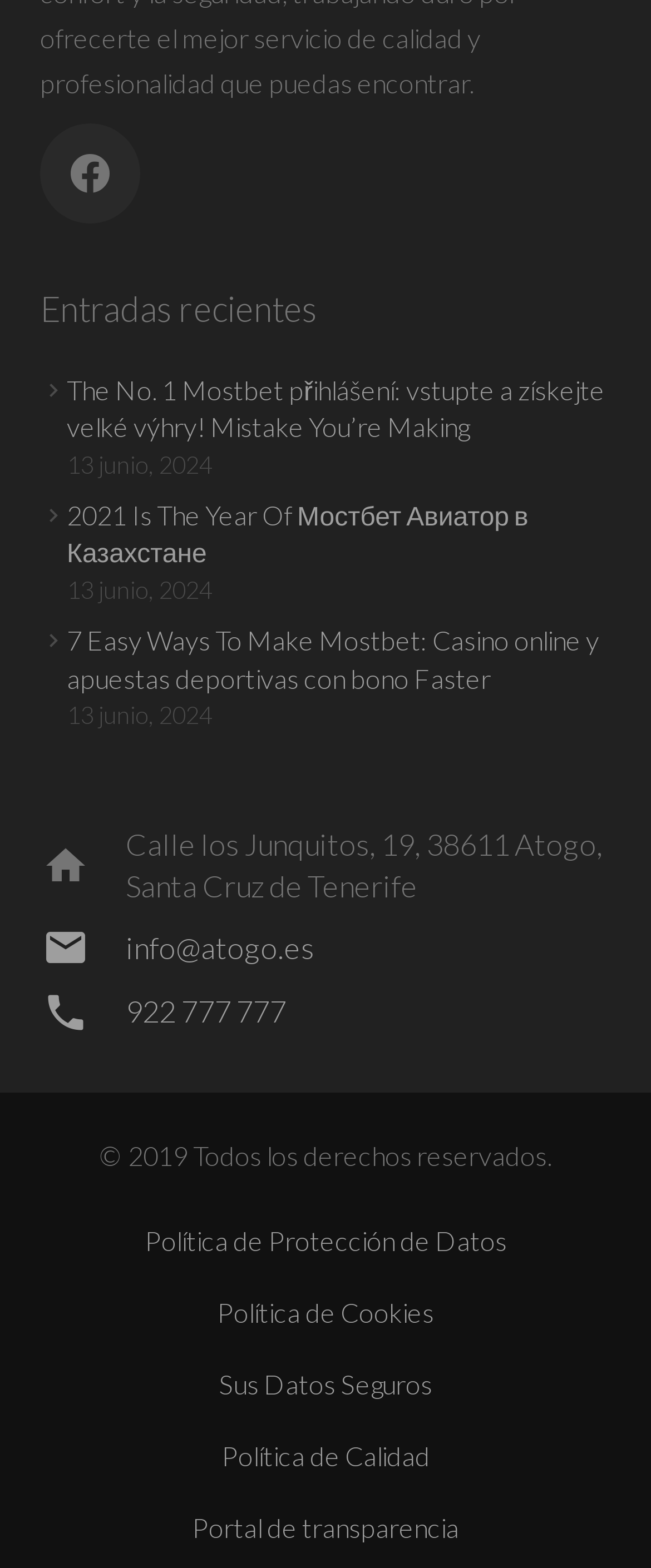Determine the bounding box coordinates of the area to click in order to meet this instruction: "Call the phone number".

[0.062, 0.63, 0.193, 0.66]